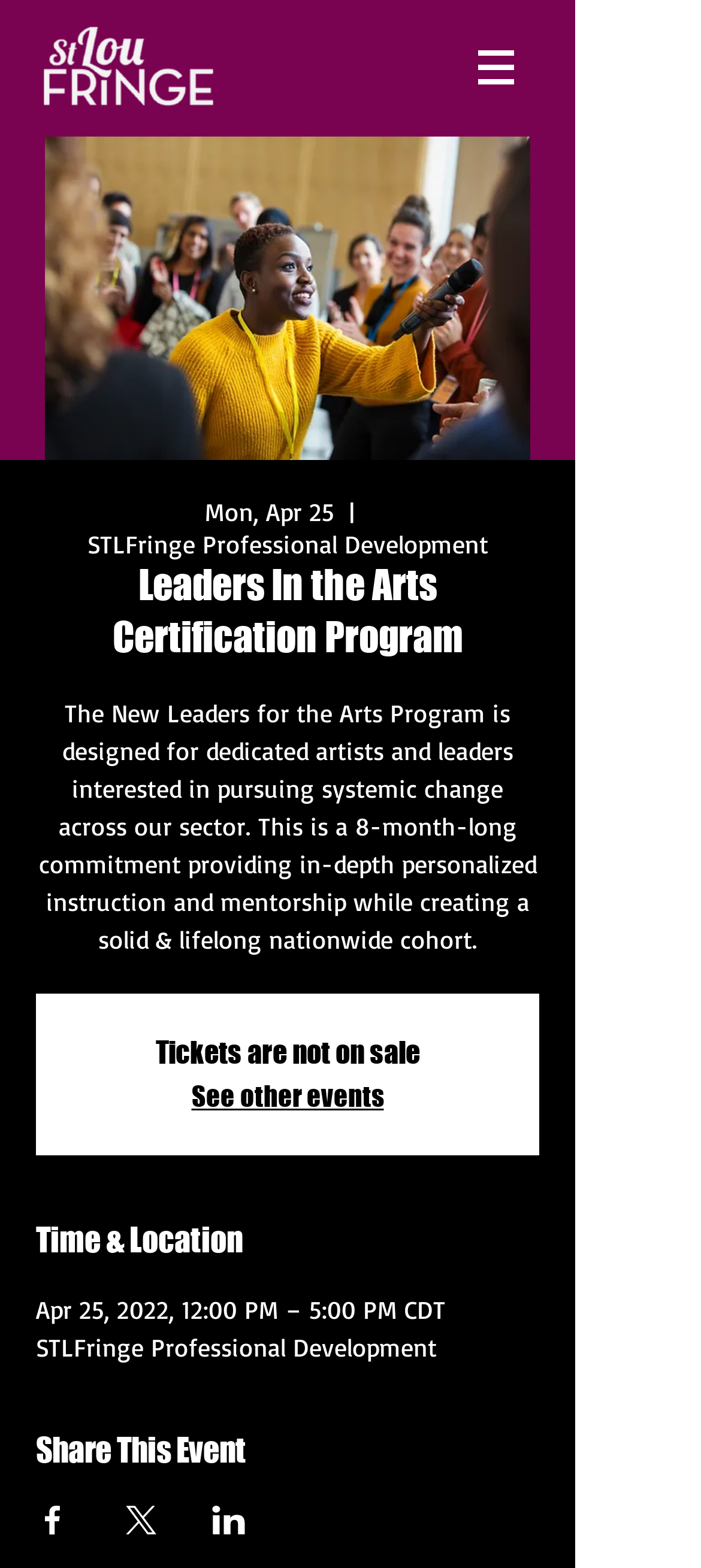Extract the bounding box coordinates of the UI element described by: "See other events". The coordinates should include four float numbers ranging from 0 to 1, e.g., [left, top, right, bottom].

[0.273, 0.688, 0.547, 0.709]